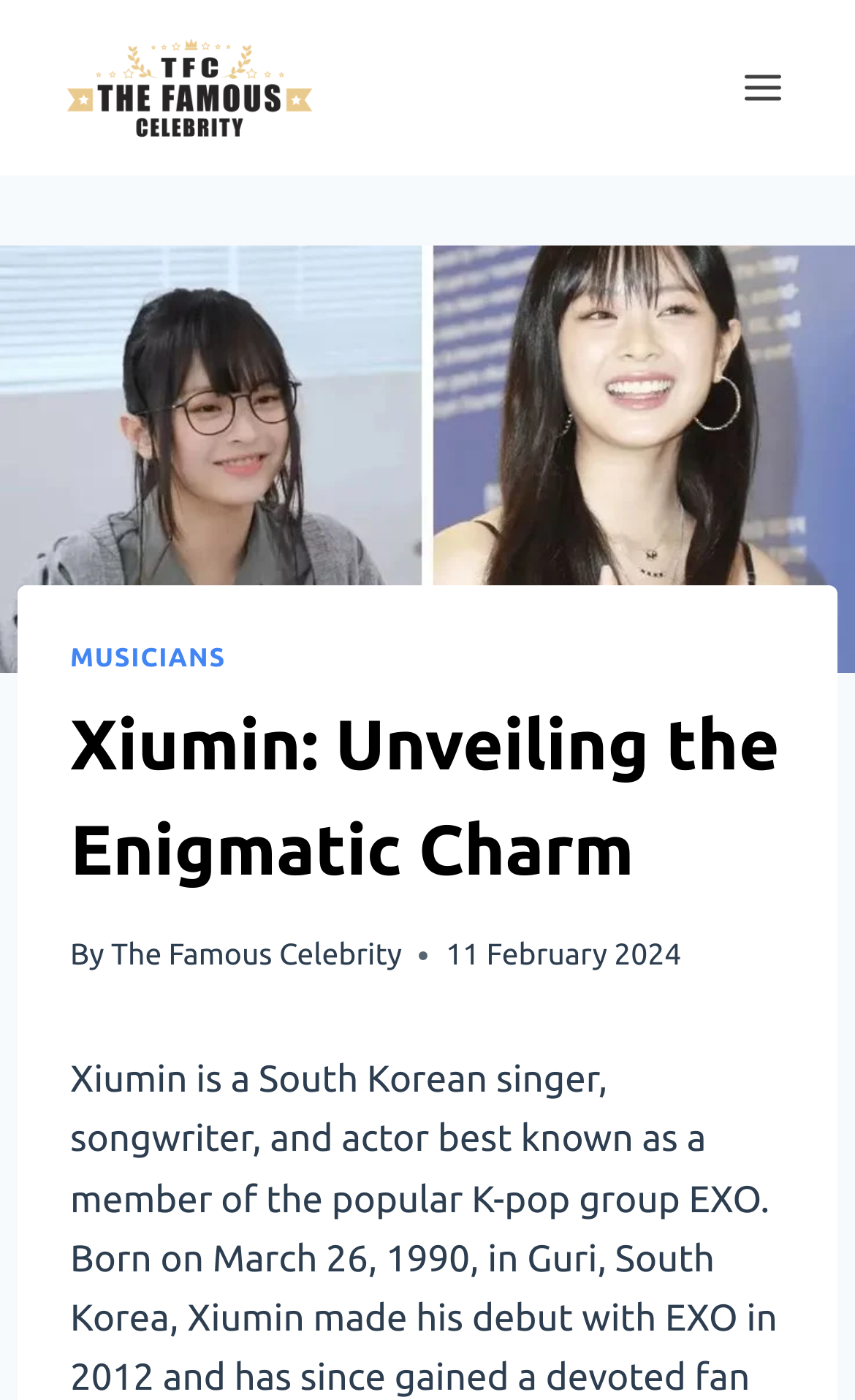Please provide a comprehensive answer to the question below using the information from the image: What is Xiumin's profession?

Based on the webpage, Xiumin is described as a South Korean singer, songwriter, and actor, which indicates that he has multiple professions in the entertainment industry.